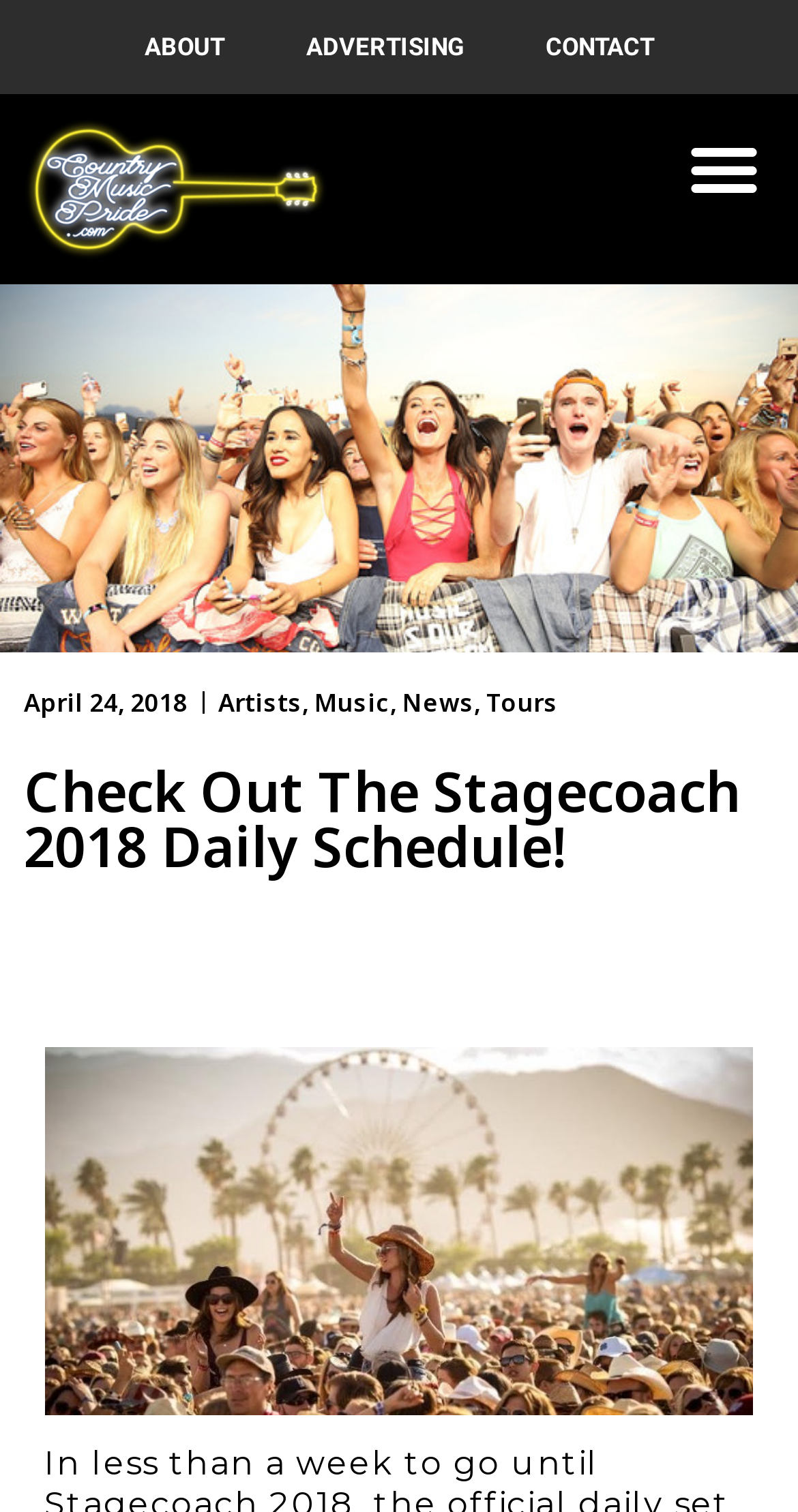What is the purpose of the button in the top right corner?
Utilize the information in the image to give a detailed answer to the question.

The button in the top right corner is a menu toggle button, which is indicated by its description 'Menu Toggle' and its bounding box coordinates that show its location in the top right corner of the webpage.